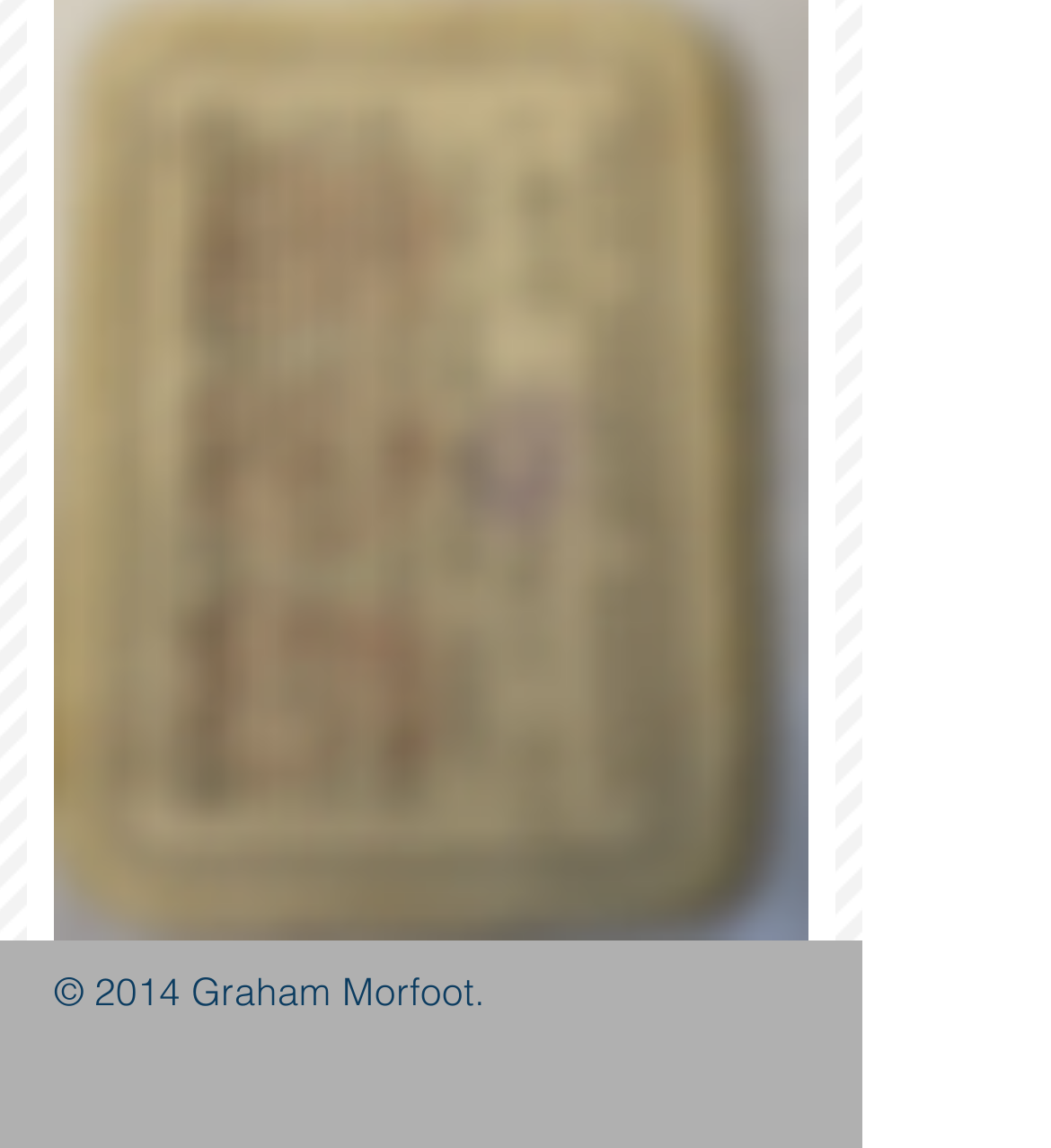Respond to the following question using a concise word or phrase: 
What is the position of the social media links?

Bottom